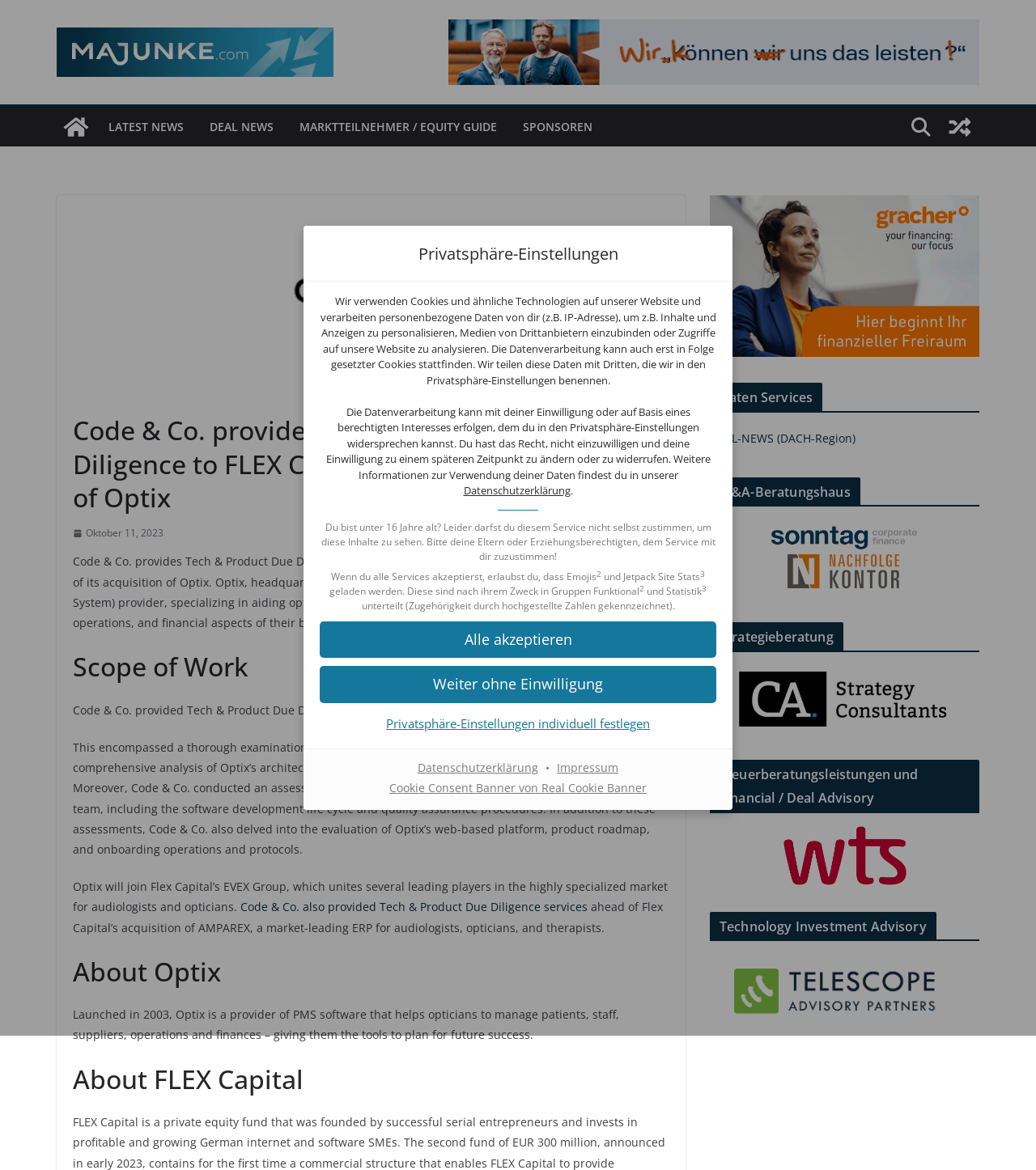Locate the bounding box coordinates of the area to click to fulfill this instruction: "learn about cookie consent banner". The bounding box should be presented as four float numbers between 0 and 1, in the order [left, top, right, bottom].

[0.372, 0.666, 0.628, 0.68]